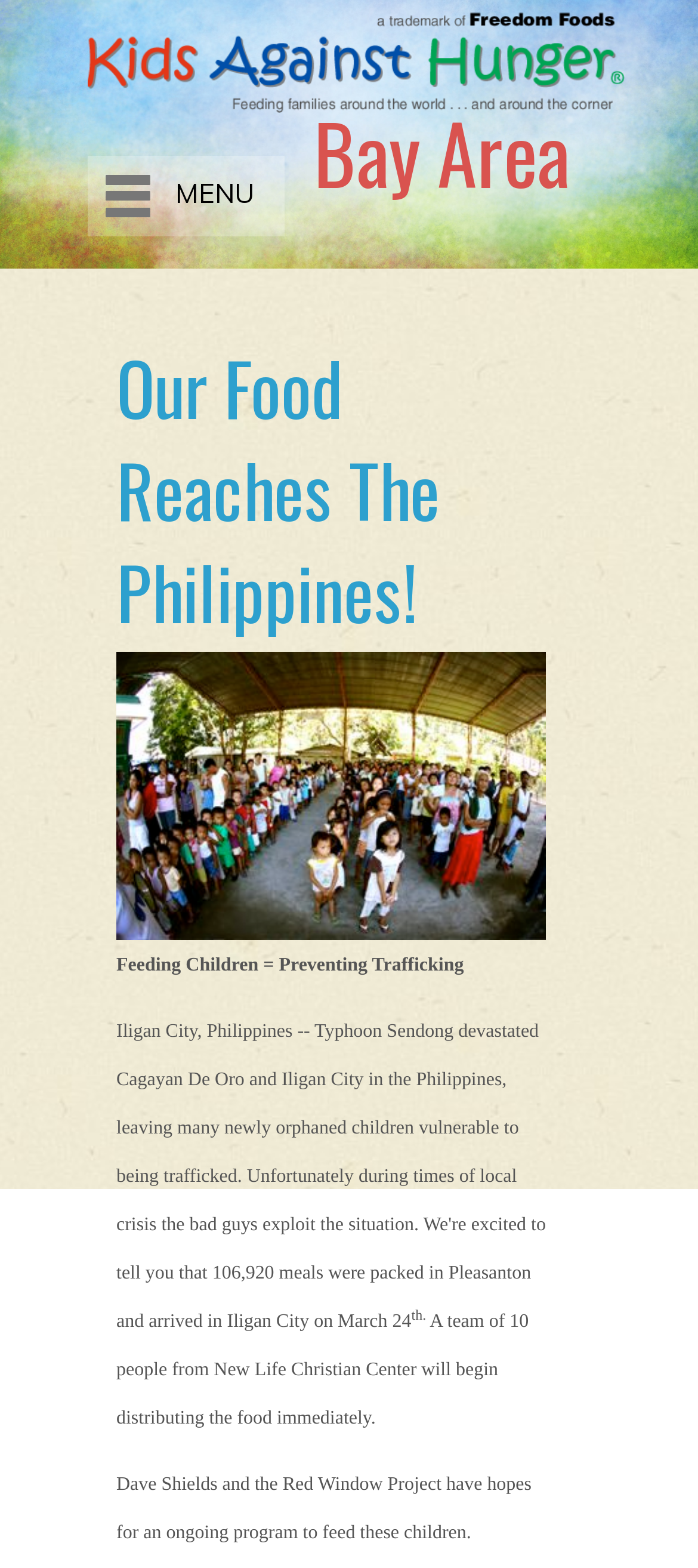How many people will begin distributing the food?
Respond to the question with a single word or phrase according to the image.

10